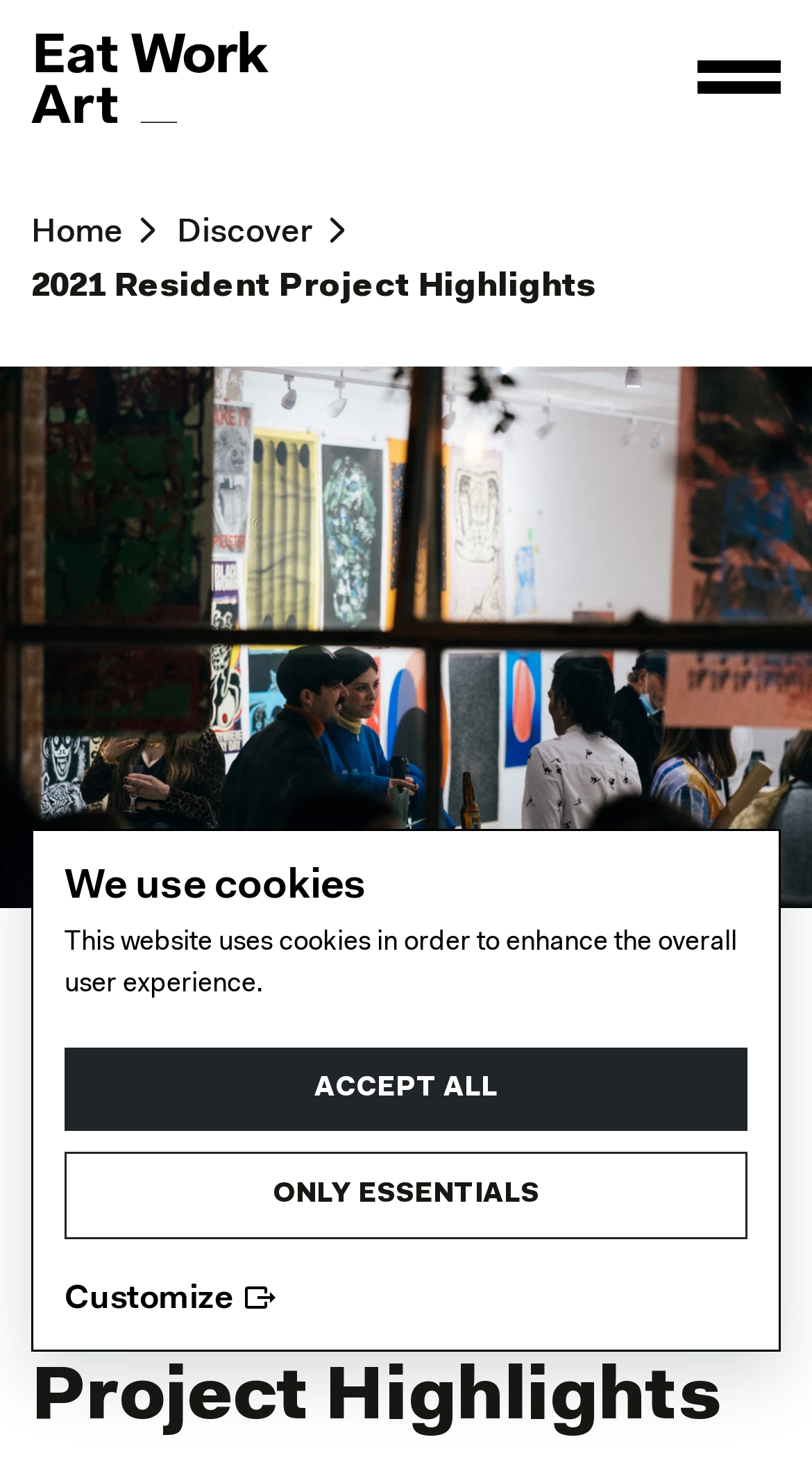Please identify the bounding box coordinates of the clickable region that I should interact with to perform the following instruction: "Go to Home". The coordinates should be expressed as four float numbers between 0 and 1, i.e., [left, top, right, bottom].

[0.038, 0.148, 0.192, 0.171]